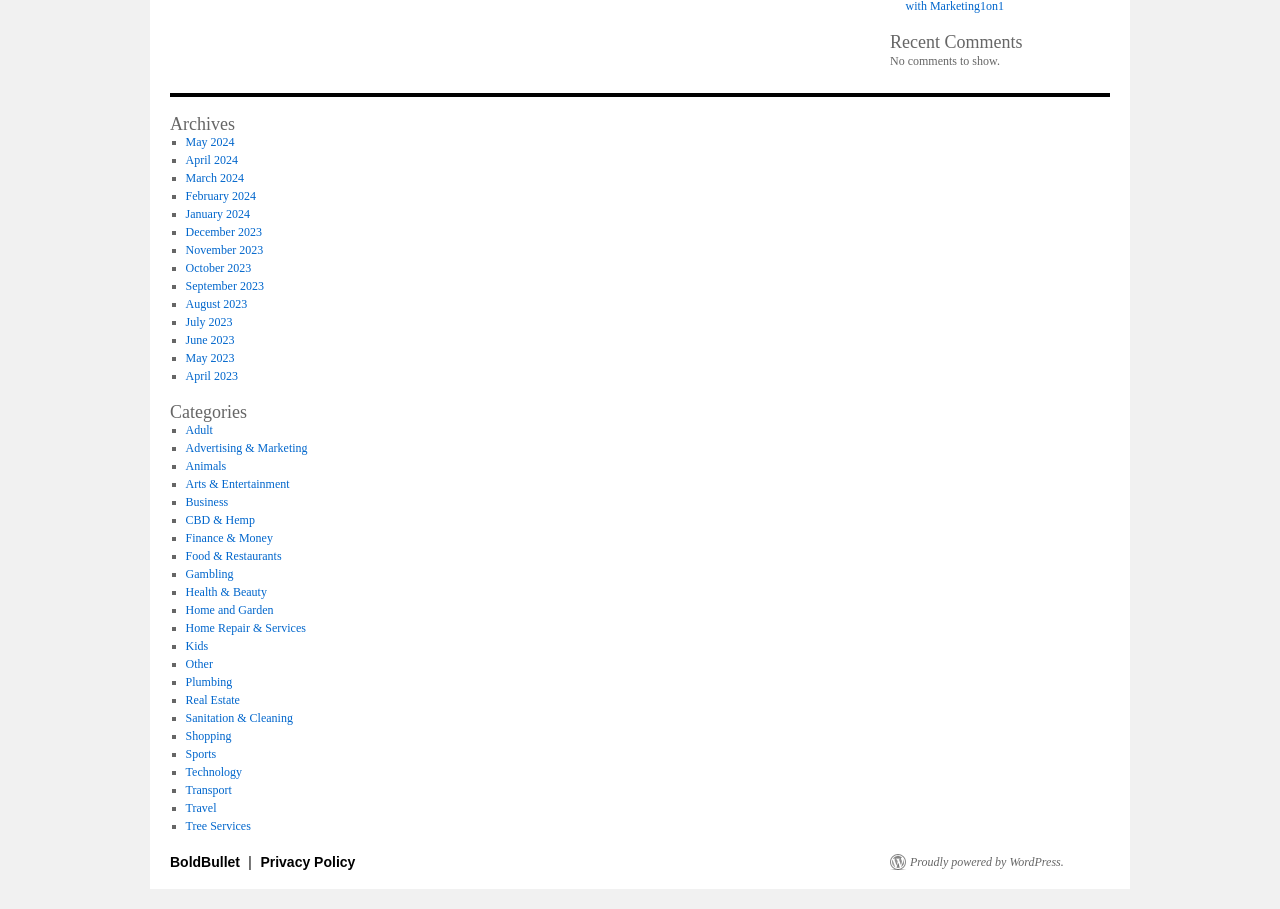Find the UI element described as: "April 2024" and predict its bounding box coordinates. Ensure the coordinates are four float numbers between 0 and 1, [left, top, right, bottom].

[0.145, 0.168, 0.186, 0.183]